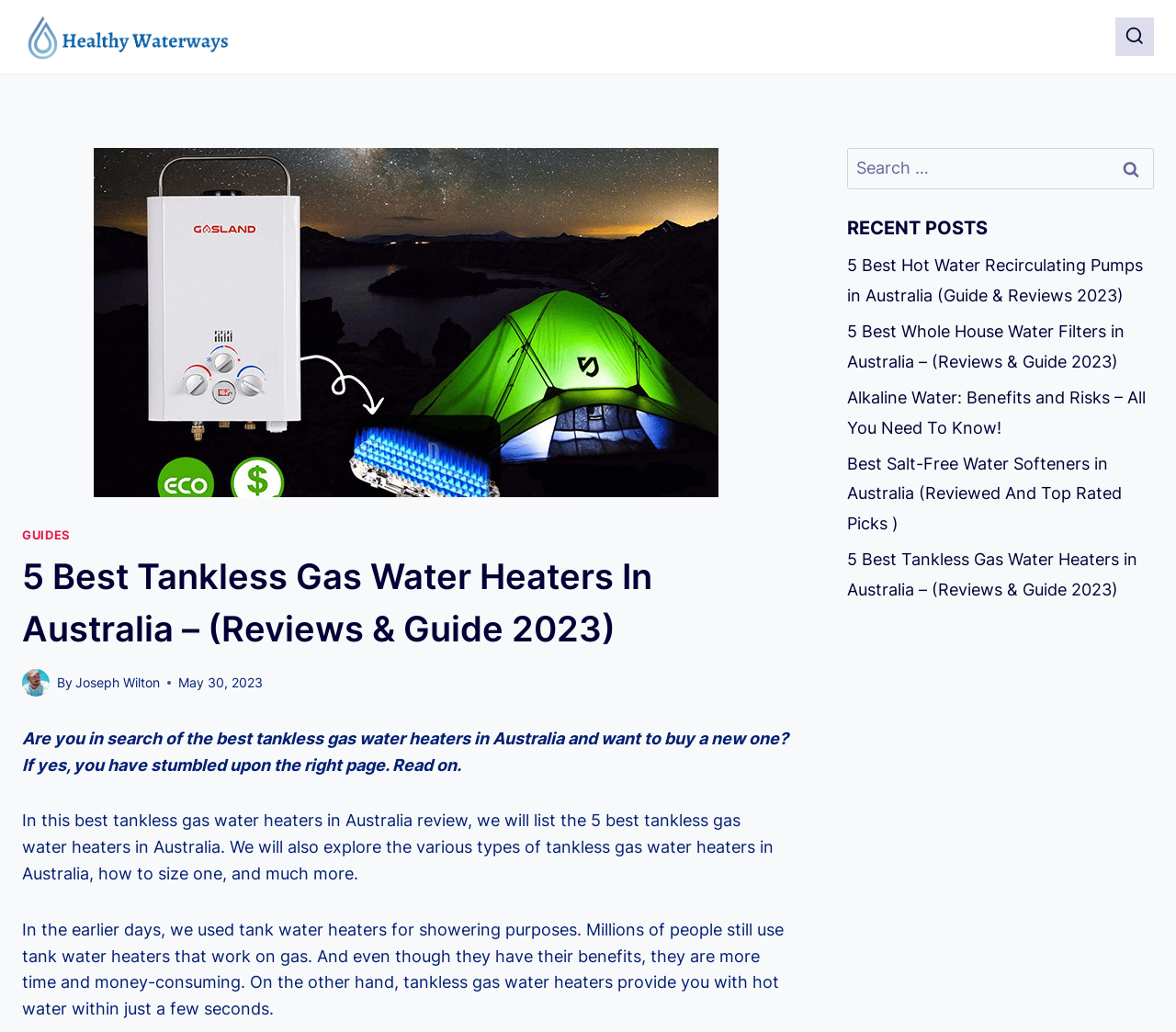Explain in detail what is displayed on the webpage.

This webpage is about reviewing and guiding users to find the best tankless gas water heaters in Australia. At the top-left corner, there is a logo of "Healthy Water Ways" with a link to the website. On the top-right corner, there is a button to view a search form. 

Below the logo, there is a large image related to the topic of tankless gas water heaters in Australia. Above this image, there are three links: "GUIDES", the title of the webpage "5 Best Tankless Gas Water Heaters In Australia – (Reviews & Guide 2023)", and a link to the author's image and name "Joseph Wilton". The author's name is also mentioned in a text "By Joseph Wilton" along with the date "May 30, 2023".

Below the image, there are three paragraphs of text. The first paragraph introduces the purpose of the webpage, which is to help users find the best tankless gas water heaters in Australia. The second paragraph explains that the webpage will review the top 5 tankless gas water heaters and provide information on how to size them. The third paragraph compares traditional tank water heaters with tankless gas water heaters, highlighting the benefits of the latter.

On the right side of the webpage, there is a search form with a search box and a "Search" button. Below the search form, there is a heading "RECENT POSTS" followed by four links to other related articles, including "5 Best Hot Water Recirculating Pumps in Australia", "5 Best Whole House Water Filters in Australia", "Alkaline Water: Benefits and Risks", and "Best Salt-Free Water Softeners in Australia".